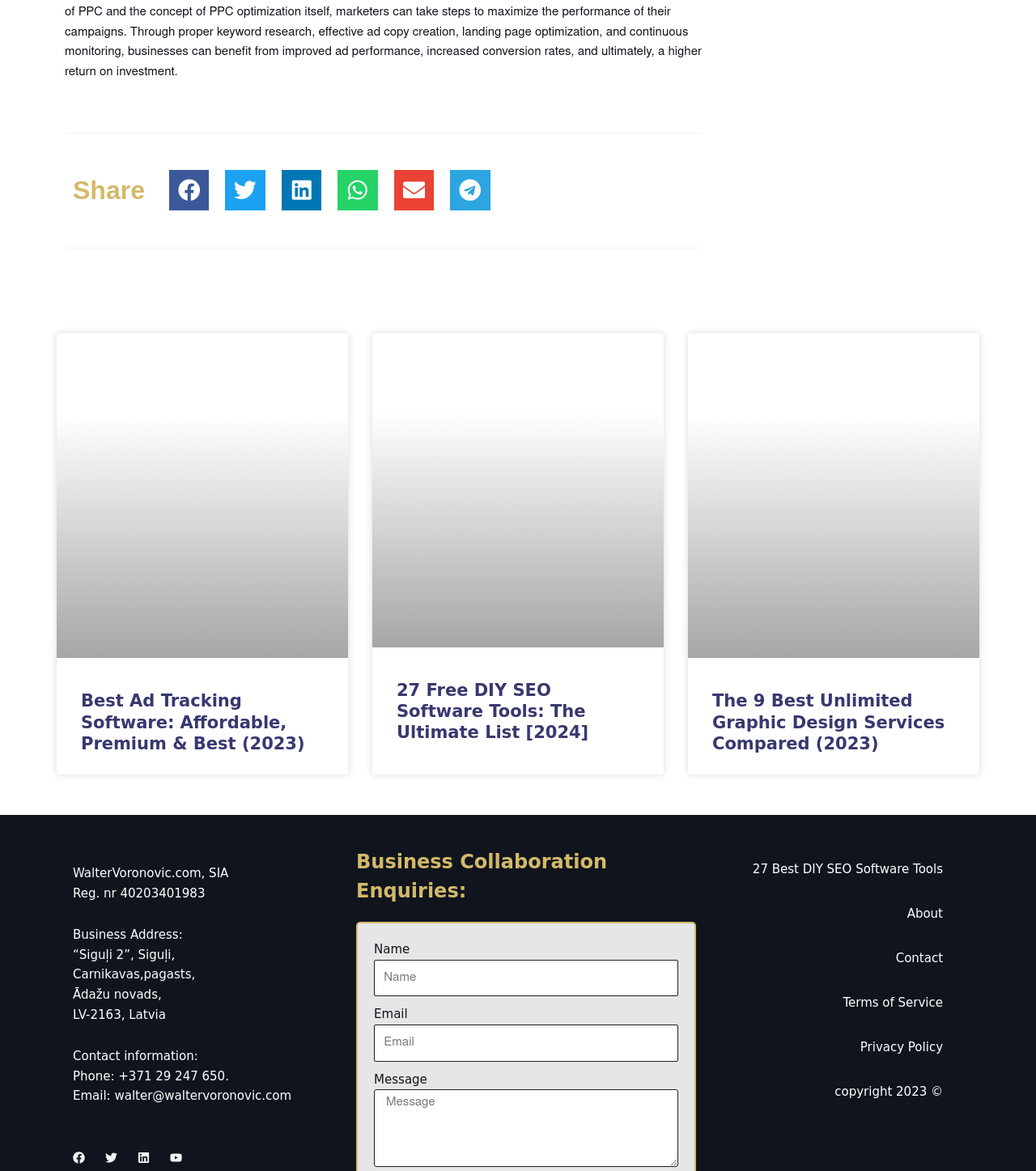Please pinpoint the bounding box coordinates for the region I should click to adhere to this instruction: "Visit the About page".

[0.852, 0.765, 0.934, 0.796]